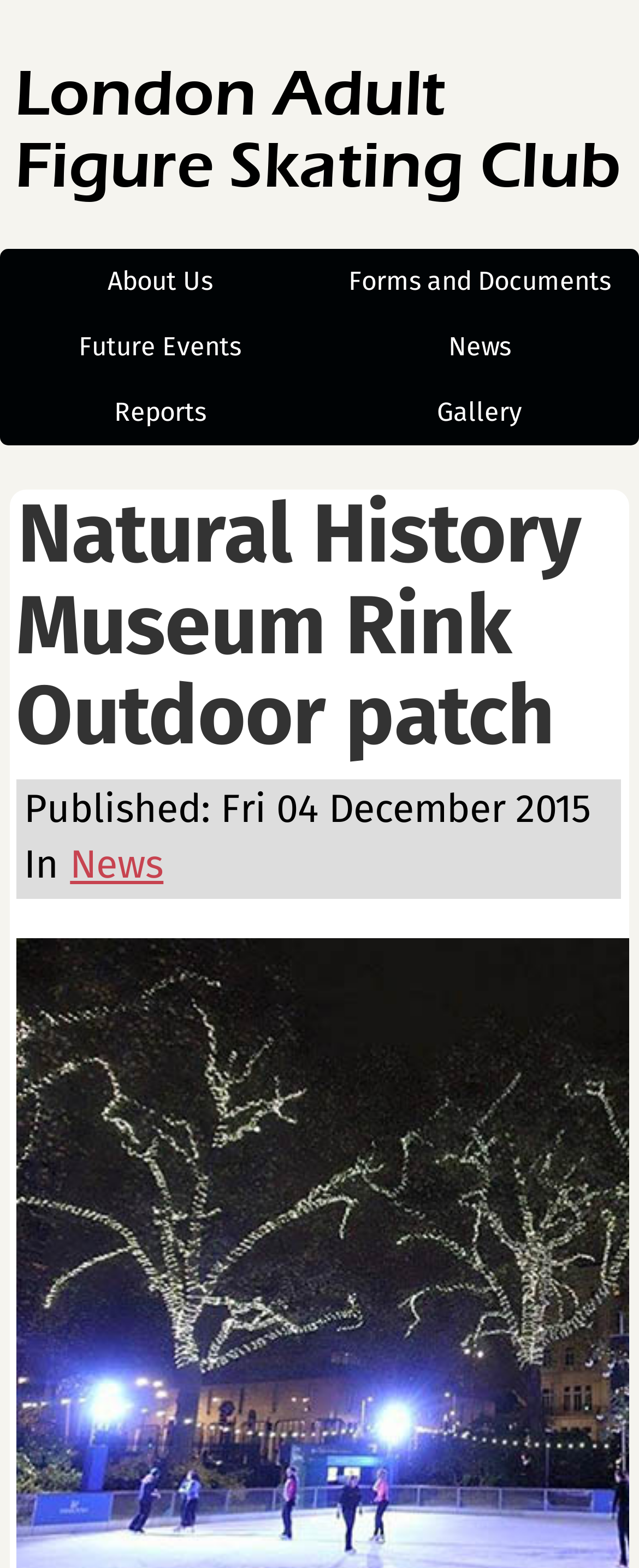How many sections are there in the article? Observe the screenshot and provide a one-word or short phrase answer.

2